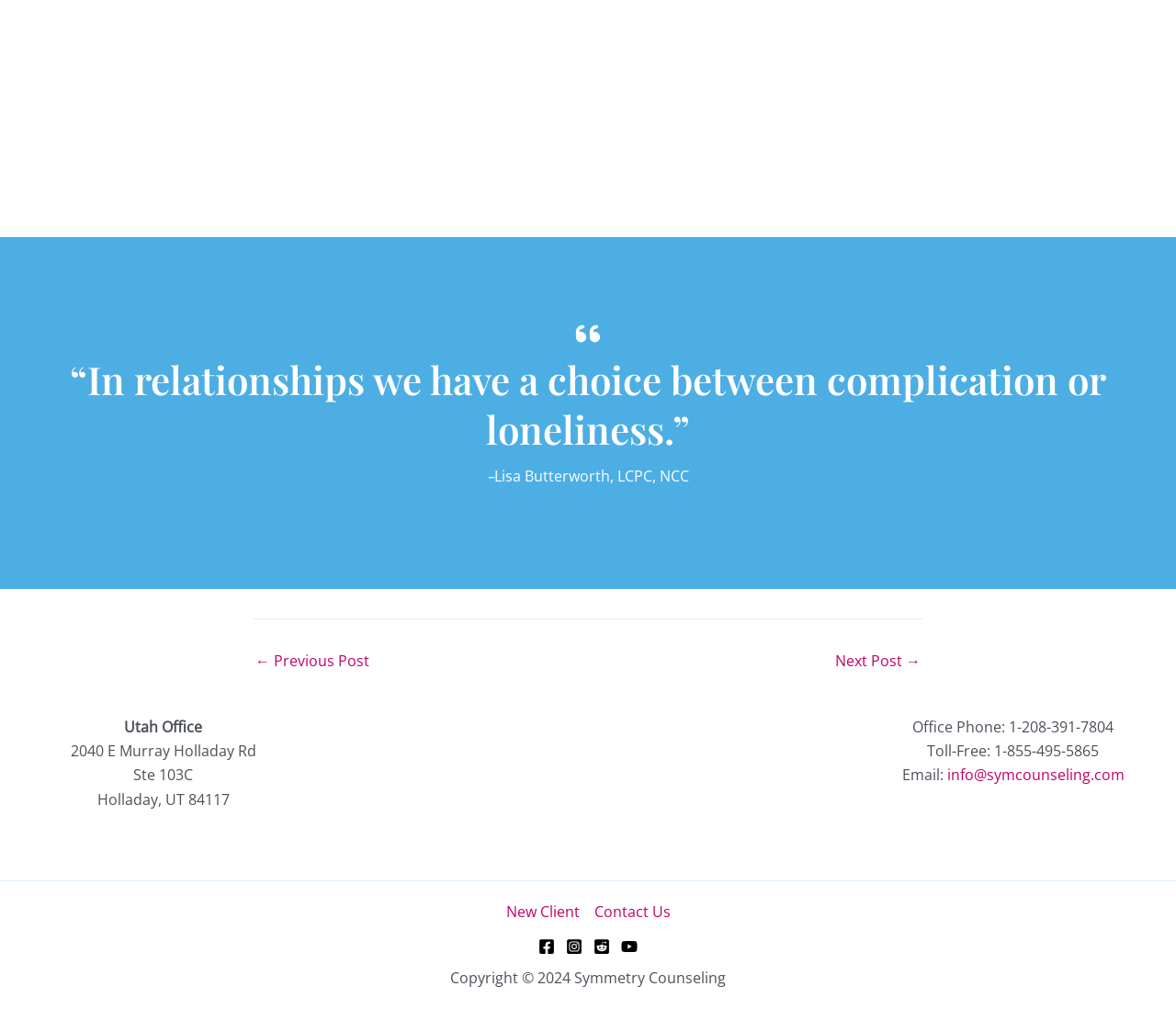Respond with a single word or short phrase to the following question: 
What is the phone number of the office?

1-208-391-7804